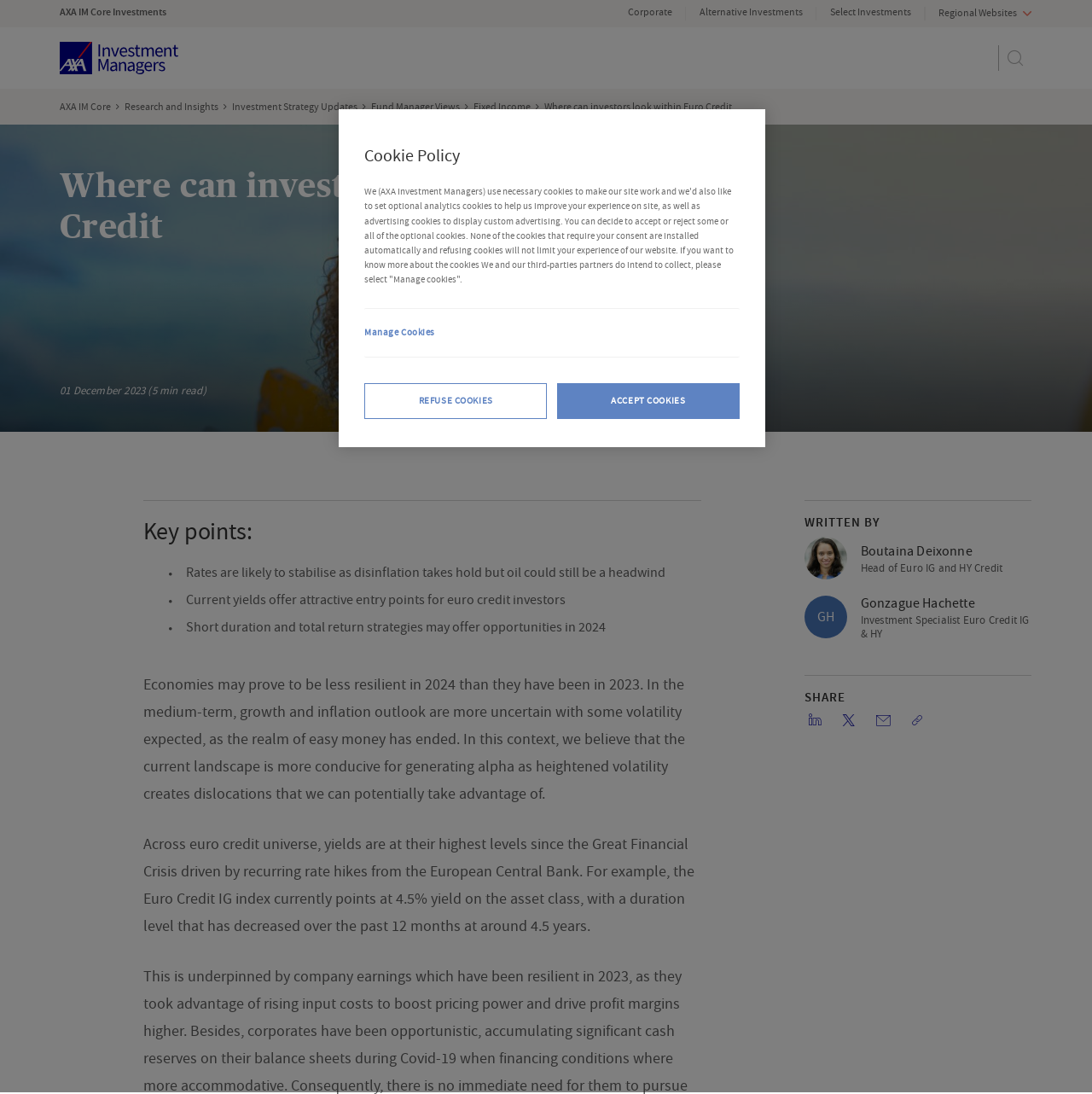Please find and report the bounding box coordinates of the element to click in order to perform the following action: "Search content". The coordinates should be expressed as four float numbers between 0 and 1, in the format [left, top, right, bottom].

[0.915, 0.034, 0.941, 0.073]